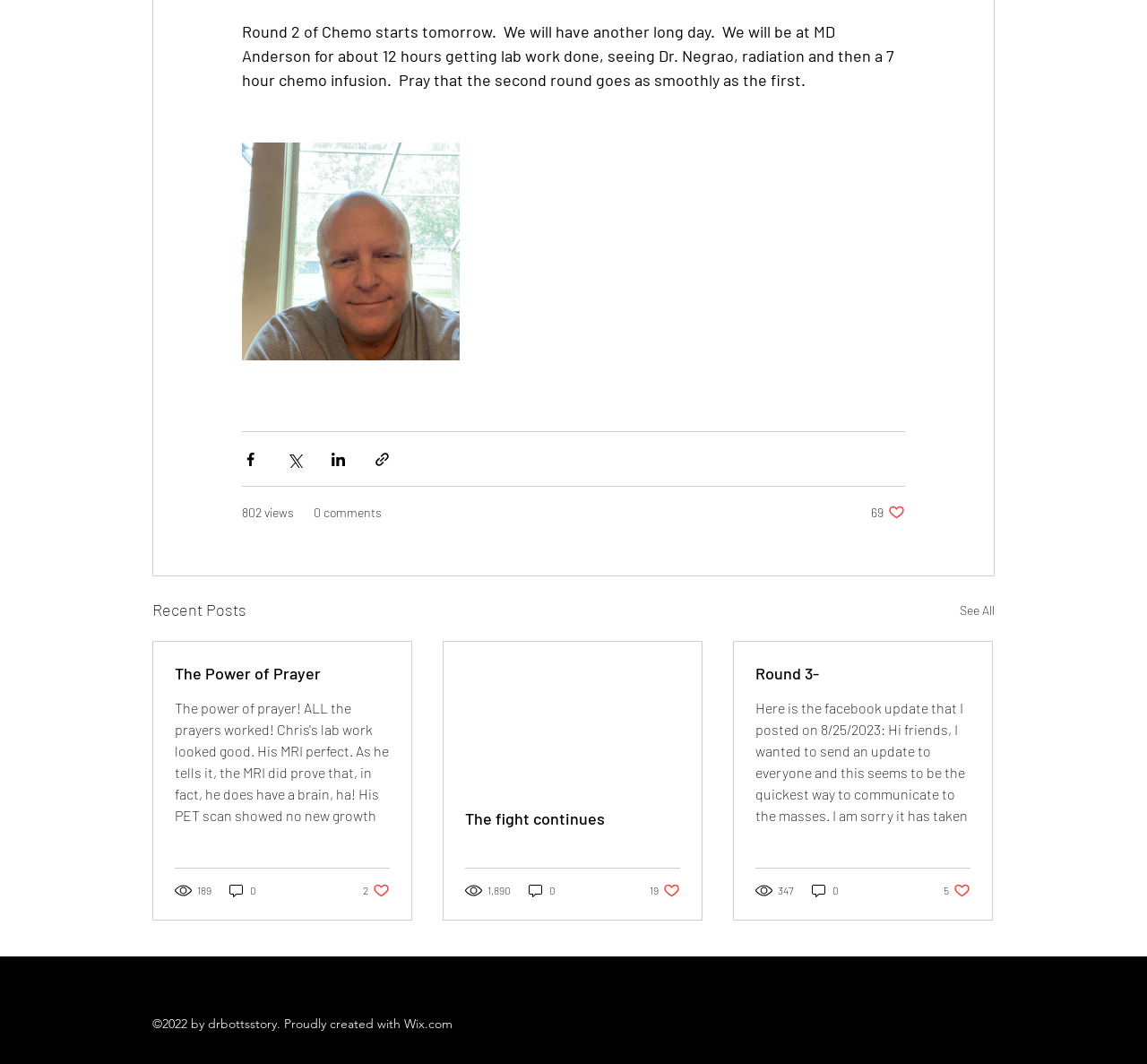Please respond to the question with a concise word or phrase:
What is the author's current situation?

Round 2 of Chemo